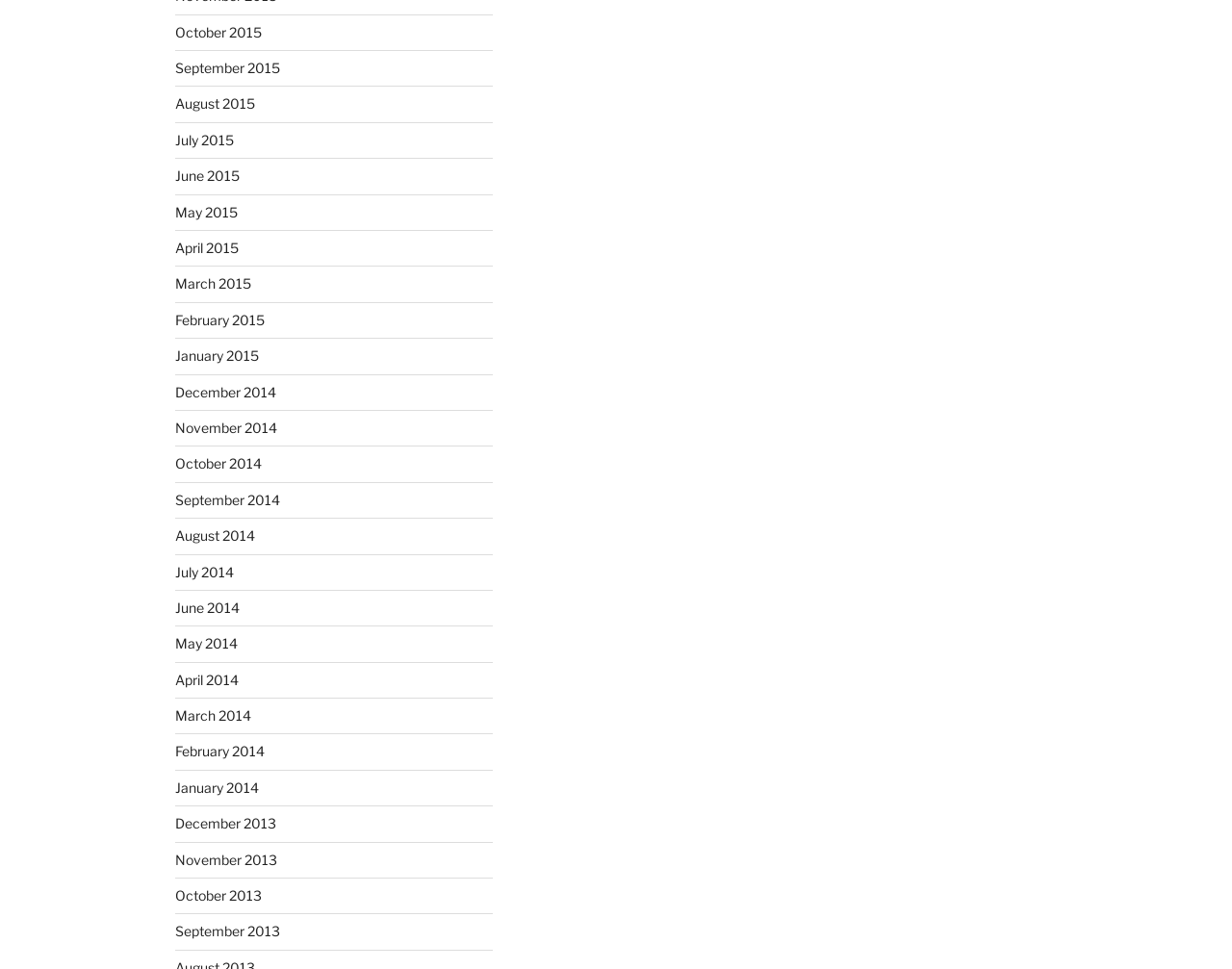Please determine the bounding box coordinates of the area that needs to be clicked to complete this task: 'view October 2015'. The coordinates must be four float numbers between 0 and 1, formatted as [left, top, right, bottom].

[0.142, 0.024, 0.212, 0.041]